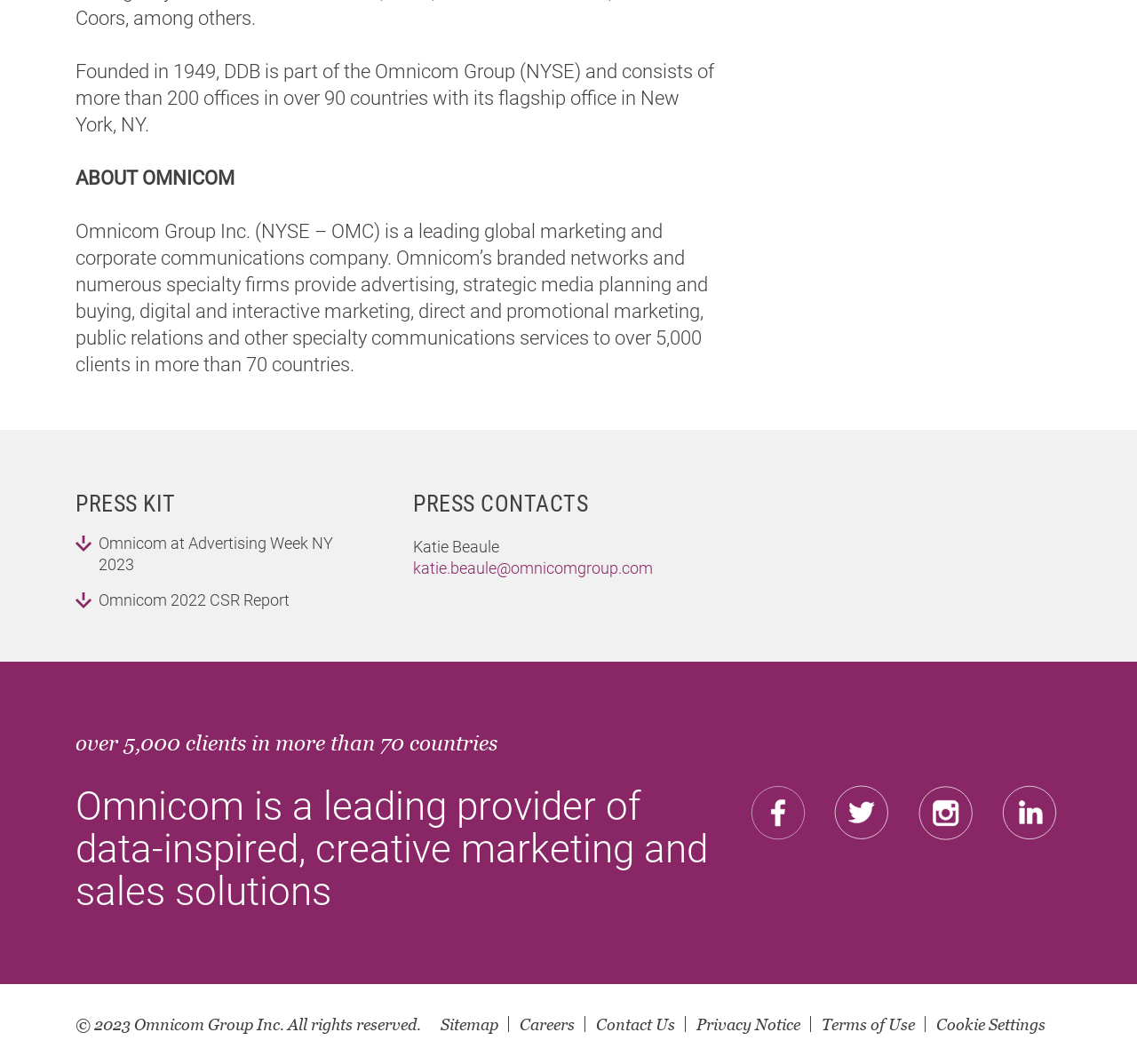What is the name of the person listed as a press contact?
Using the information from the image, give a concise answer in one word or a short phrase.

Katie Beaule